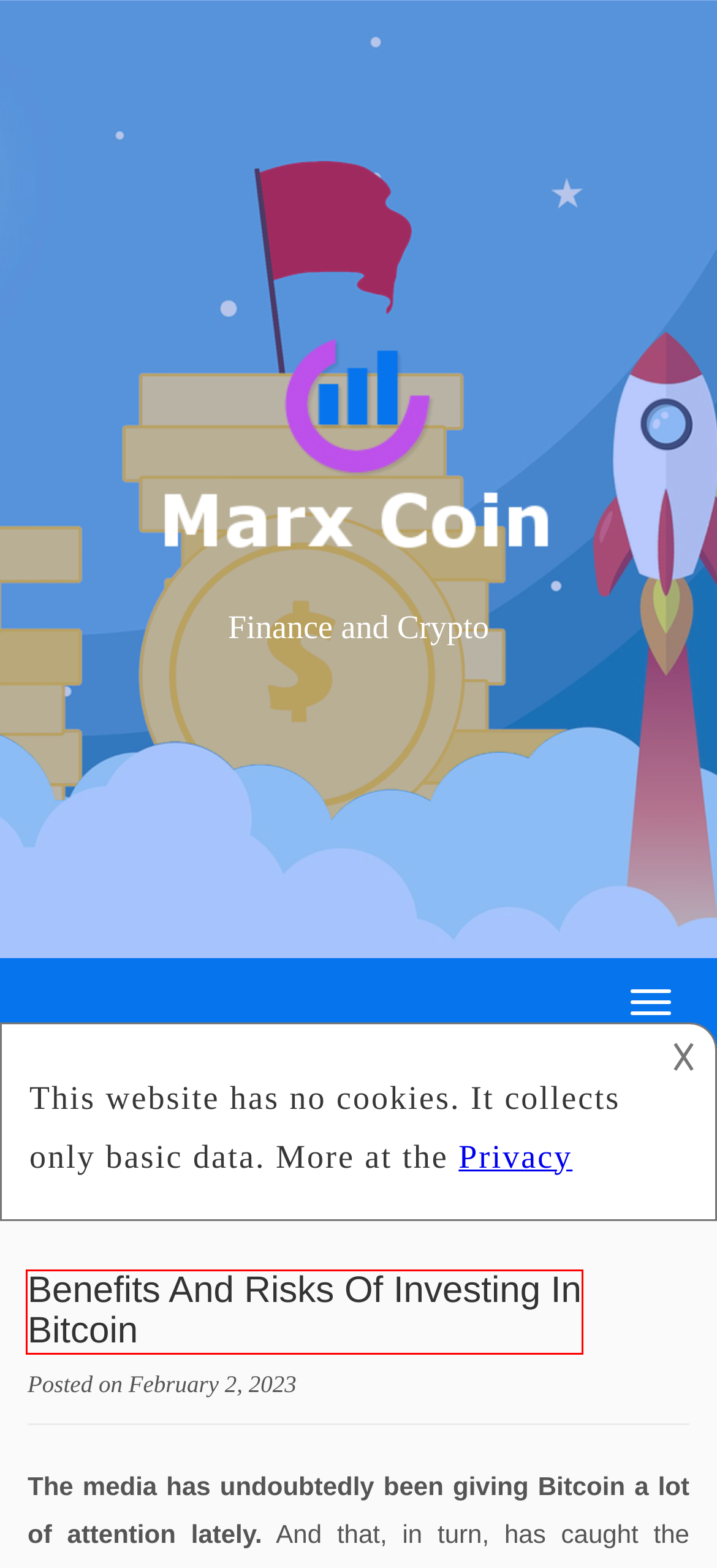You are presented with a screenshot of a webpage containing a red bounding box around an element. Determine which webpage description best describes the new webpage after clicking on the highlighted element. Here are the candidates:
A. blockchain | Marx Coin
B. real estate | Marx Coin
C. financing towing business | Marx Coin
D. digital currency | Marx Coin
E. Benefits And Risks Of Investing In Bitcoin | Marx Coin
F. Marx Coin | Finance and Crypto
G. The Credit Card Era | Marx Coin
H. private digital money | Marx Coin

E